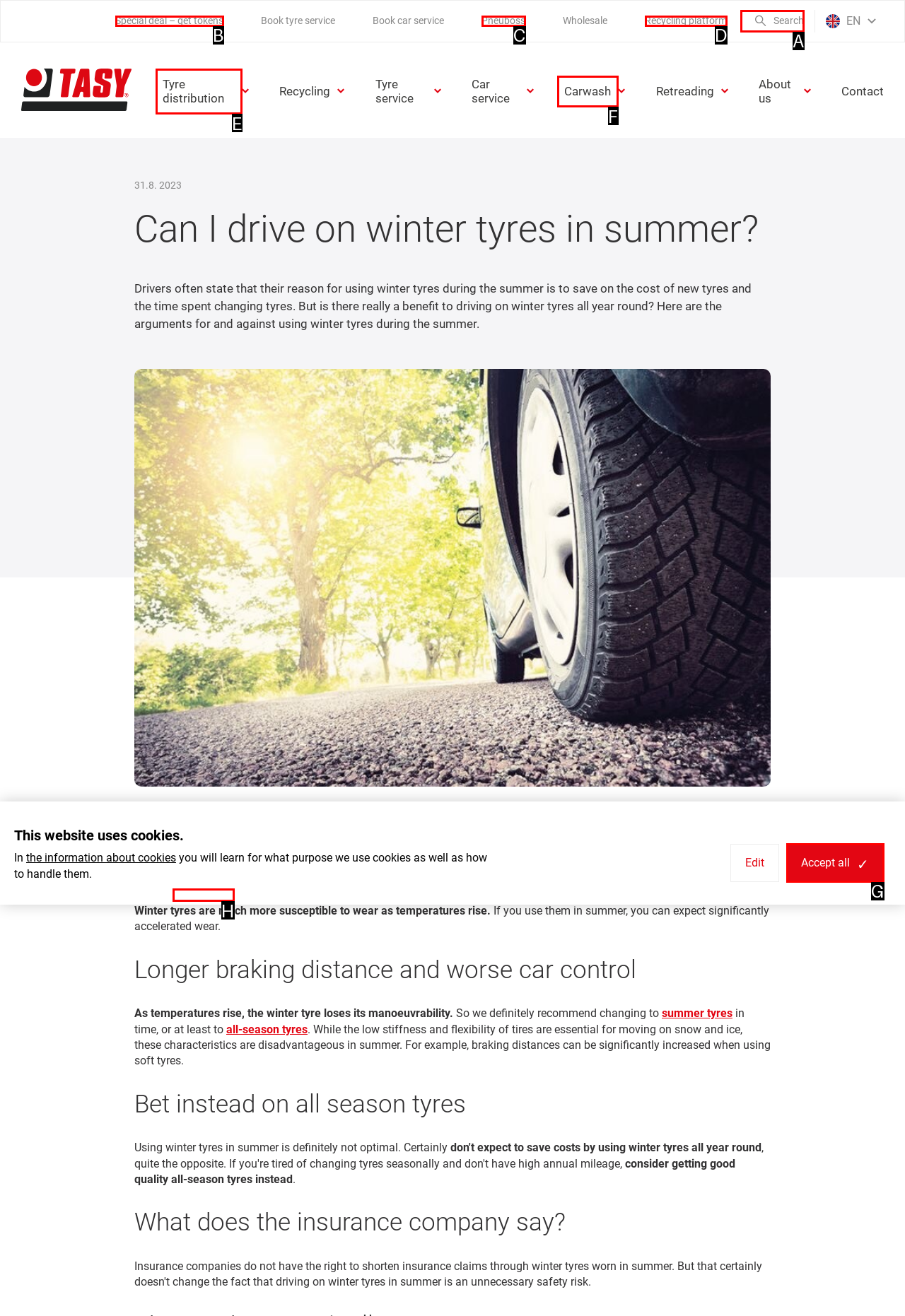Determine which HTML element fits the description: Special deal – get tokens. Answer with the letter corresponding to the correct choice.

B